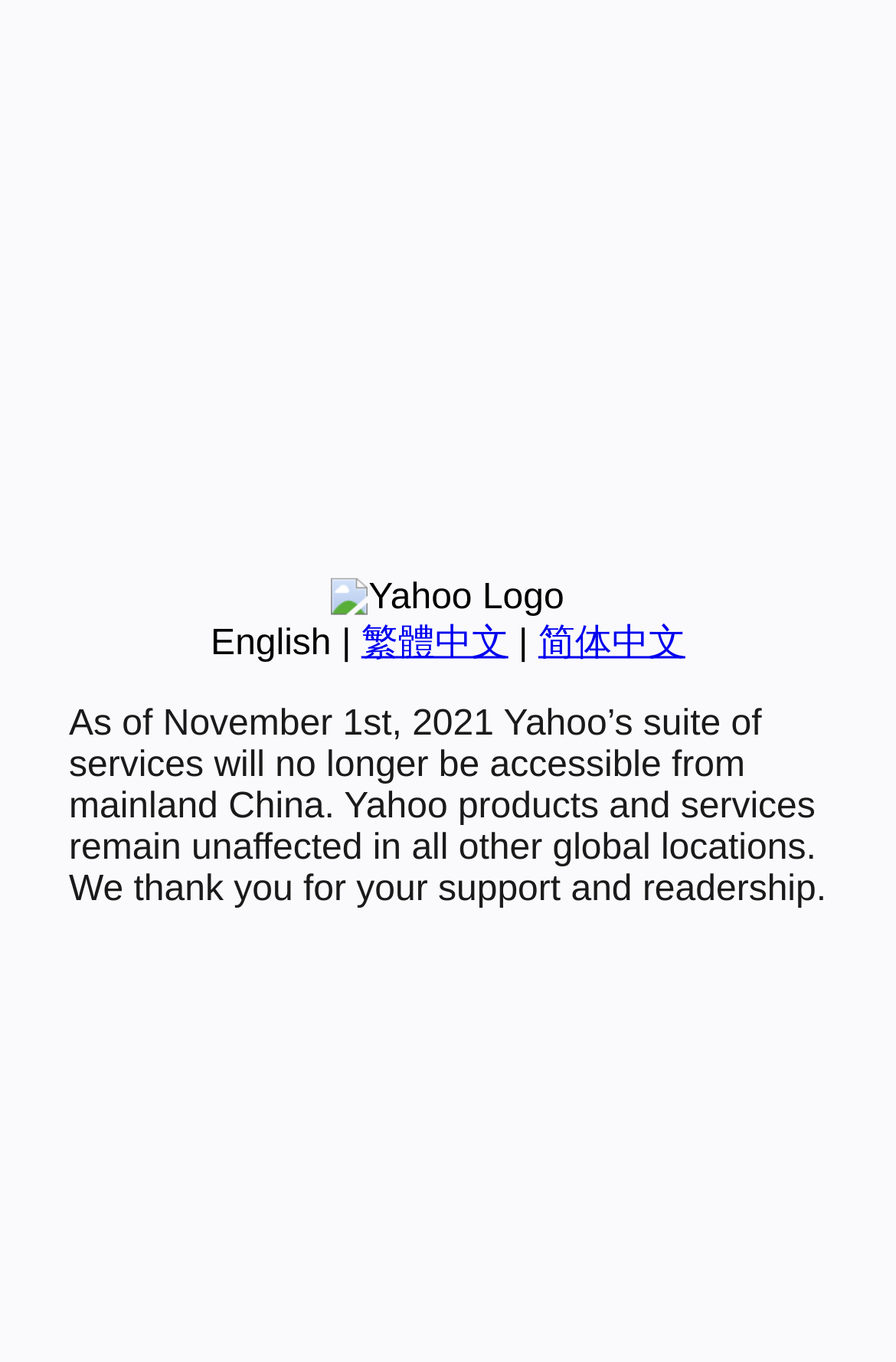For the element described, predict the bounding box coordinates as (top-left x, top-left y, bottom-right x, bottom-right y). All values should be between 0 and 1. Element description: 繁體中文

[0.403, 0.458, 0.567, 0.487]